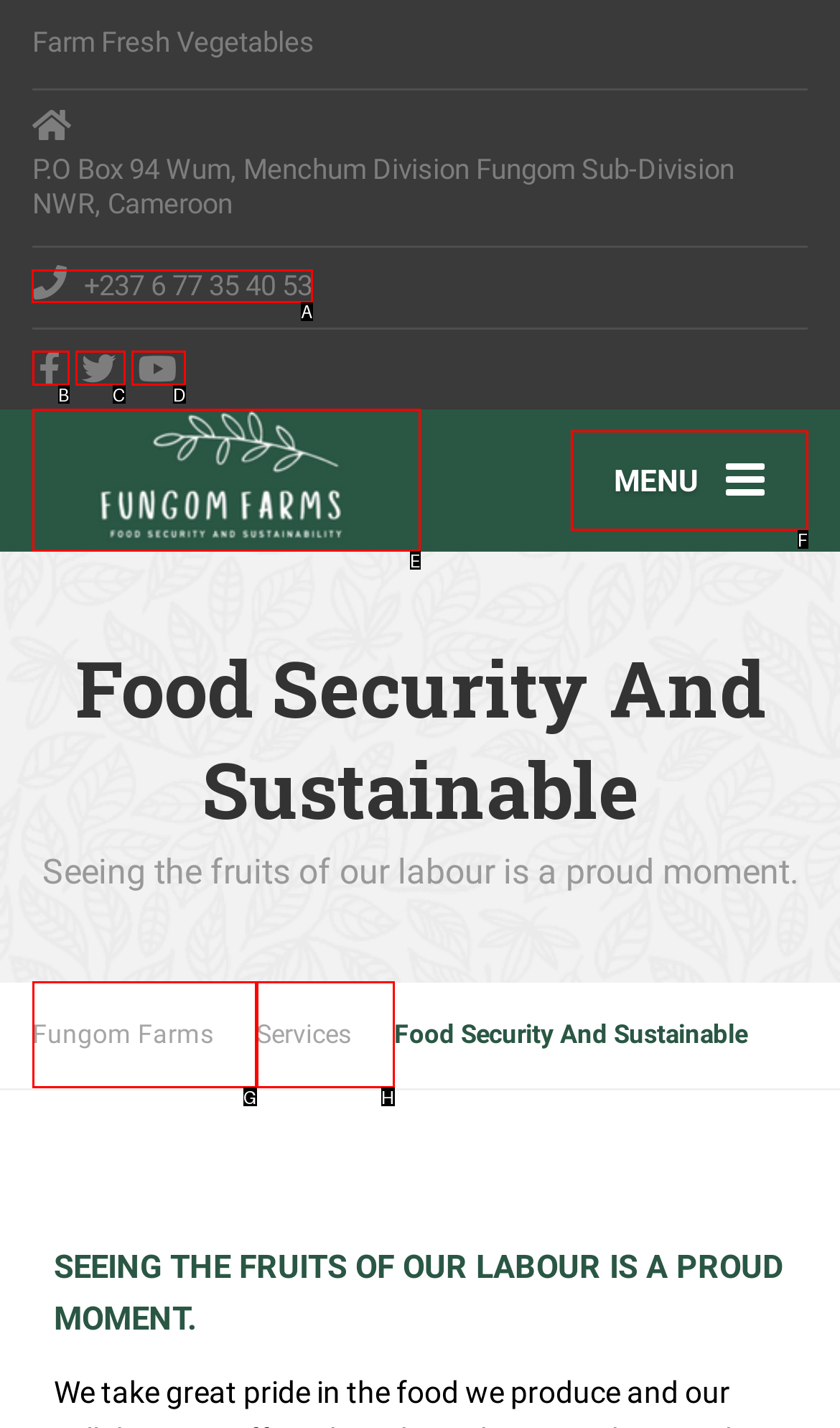Point out the correct UI element to click to carry out this instruction: Call the phone number
Answer with the letter of the chosen option from the provided choices directly.

A